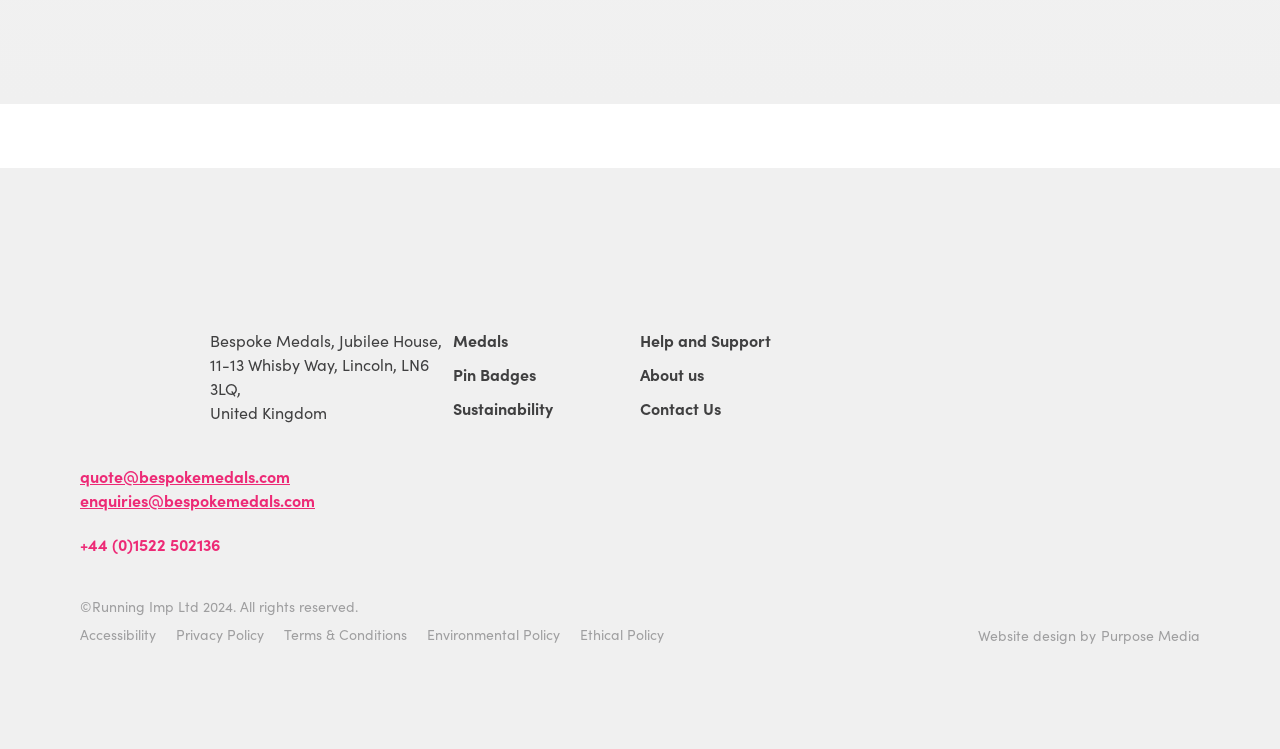Please answer the following question using a single word or phrase: 
What is the phone number of the company?

+44 (0)1522 502136